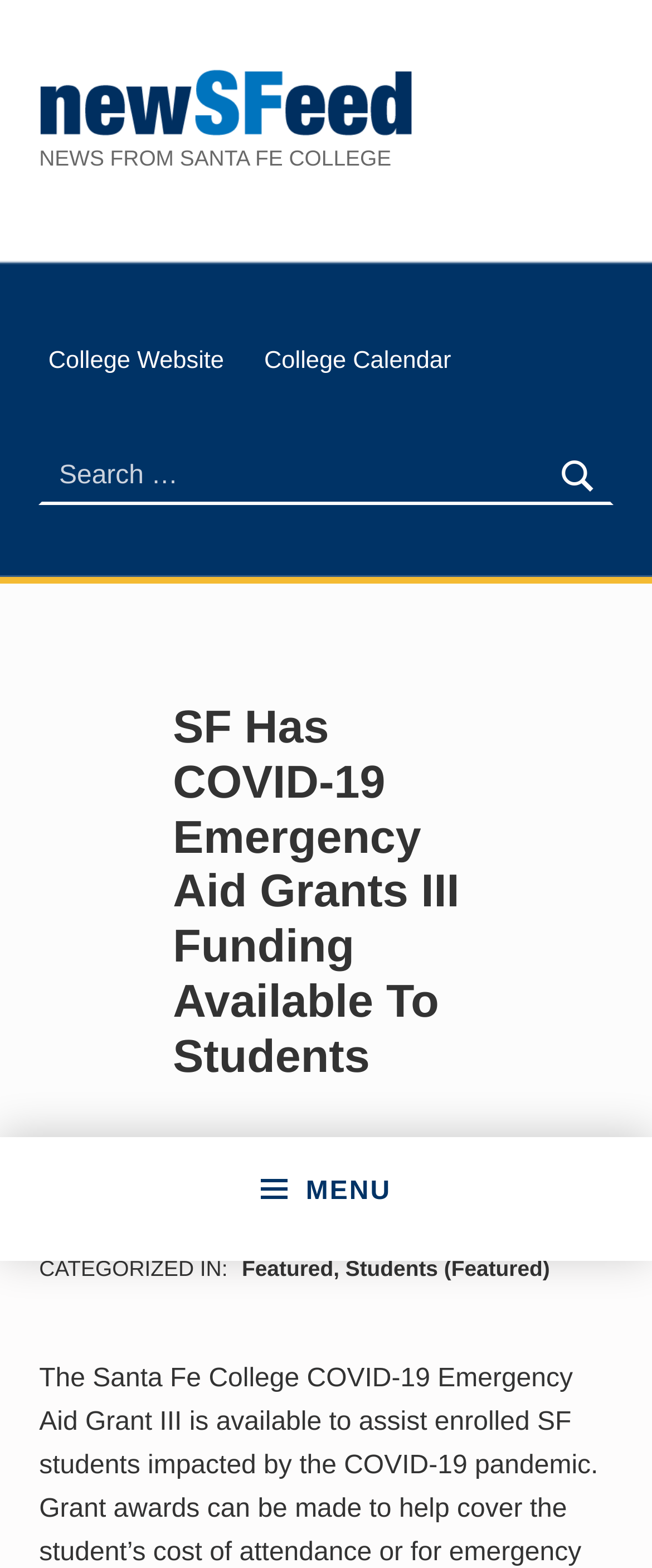Point out the bounding box coordinates of the section to click in order to follow this instruction: "Click on the 'CONTINUE READING →' link".

None